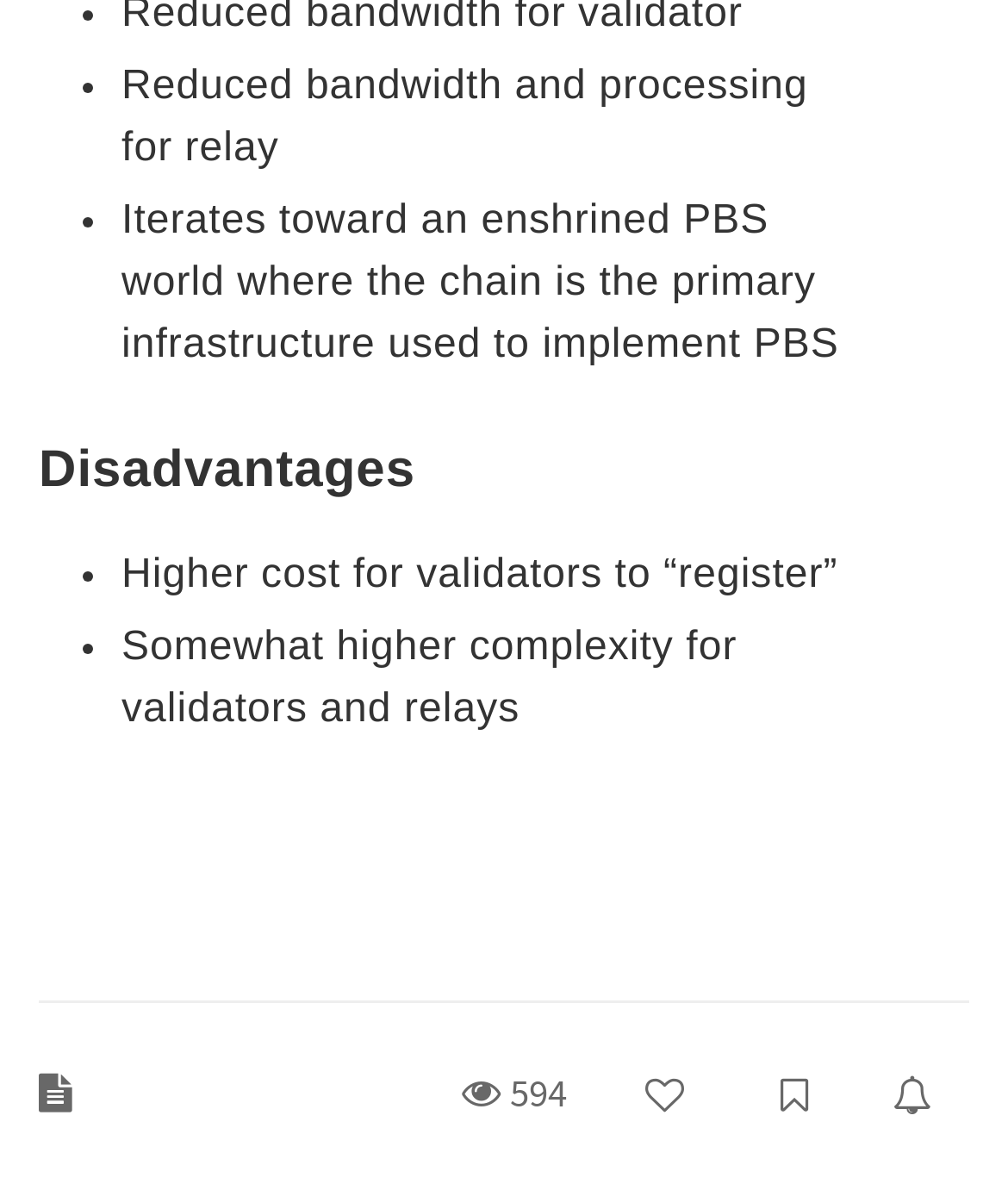What separates the disadvantages section from the rest of the page?
Please answer using one word or phrase, based on the screenshot.

Horizontal separator